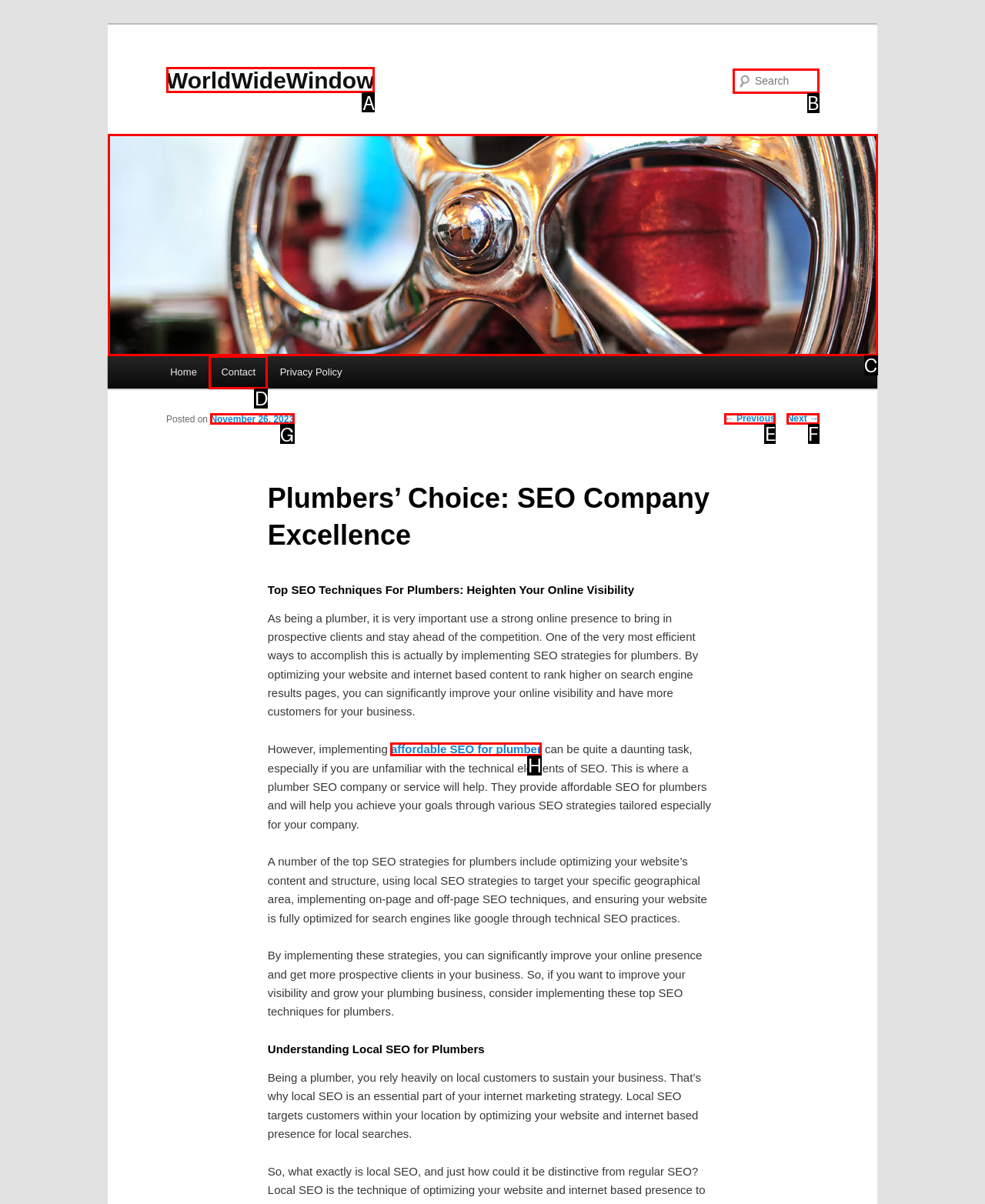Match the HTML element to the given description: ← Previous
Indicate the option by its letter.

E